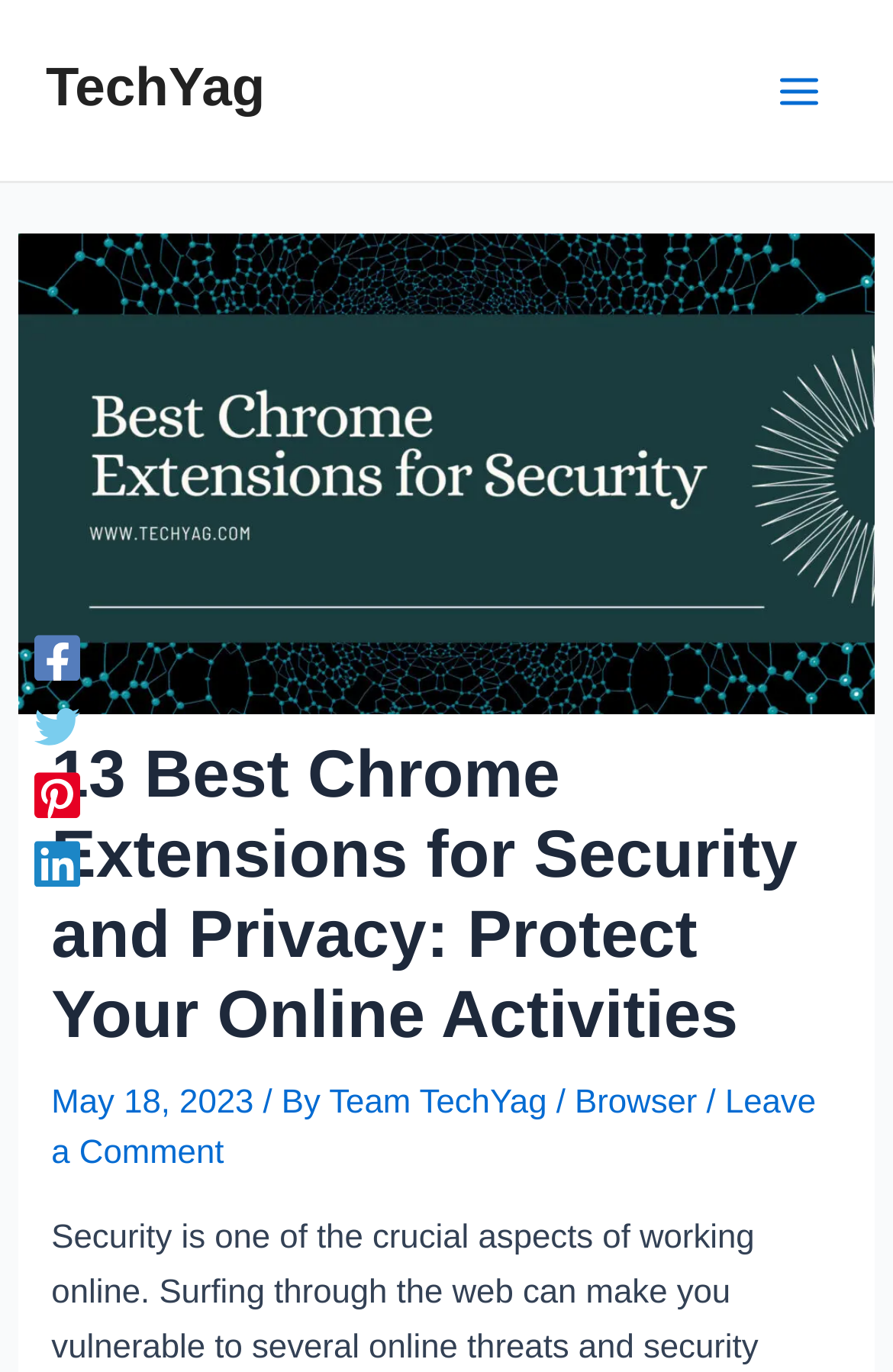Identify the bounding box coordinates for the element that needs to be clicked to fulfill this instruction: "go to Home page". Provide the coordinates in the format of four float numbers between 0 and 1: [left, top, right, bottom].

None